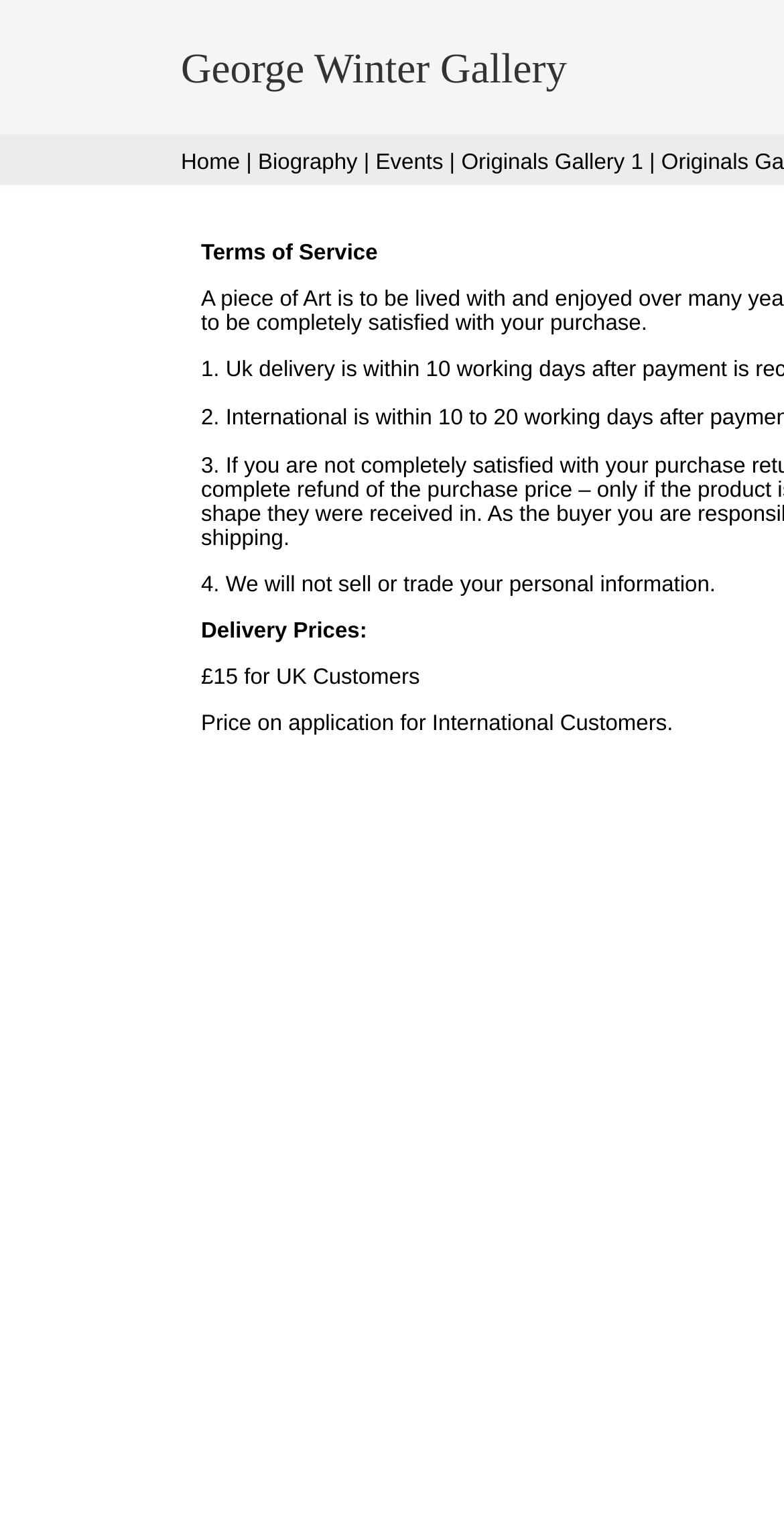Refer to the image and provide an in-depth answer to the question:
What is the purpose of the website?

Based on the content and structure of the webpage, it appears that the website is an artist gallery and a platform for selling art prints and original works.